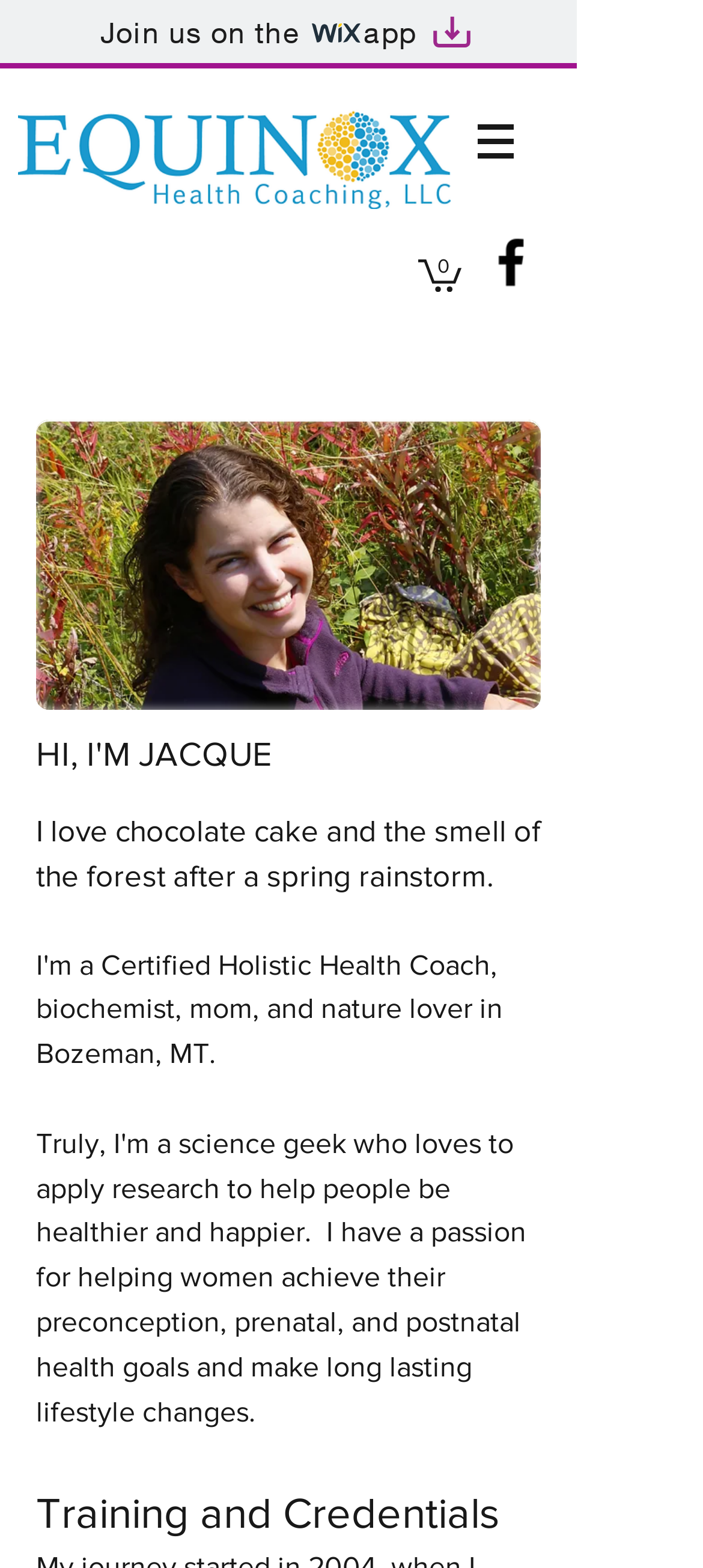Locate the bounding box of the UI element defined by this description: "aria-label="facebook"". The coordinates should be given as four float numbers between 0 and 1, formatted as [left, top, right, bottom].

[0.682, 0.147, 0.772, 0.187]